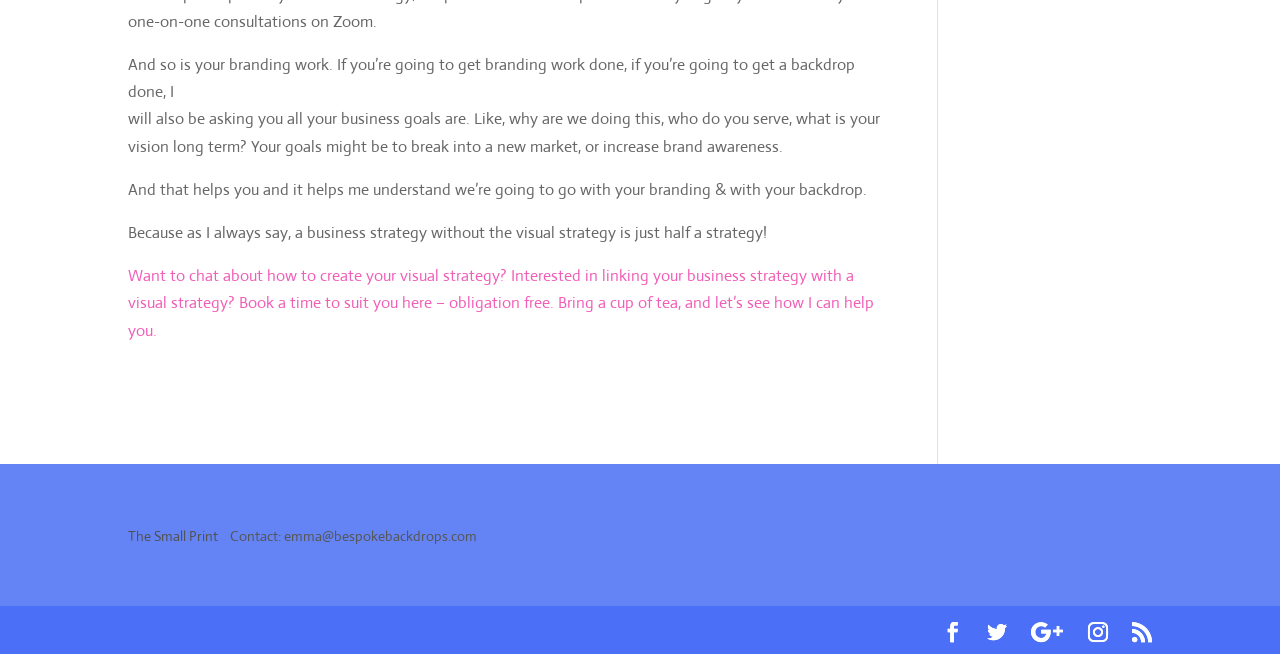Find the bounding box coordinates for the HTML element described as: "350orbust: Farewell, Auf Wiedersehen, Adieu". The coordinates should consist of four float values between 0 and 1, i.e., [left, top, right, bottom].

None